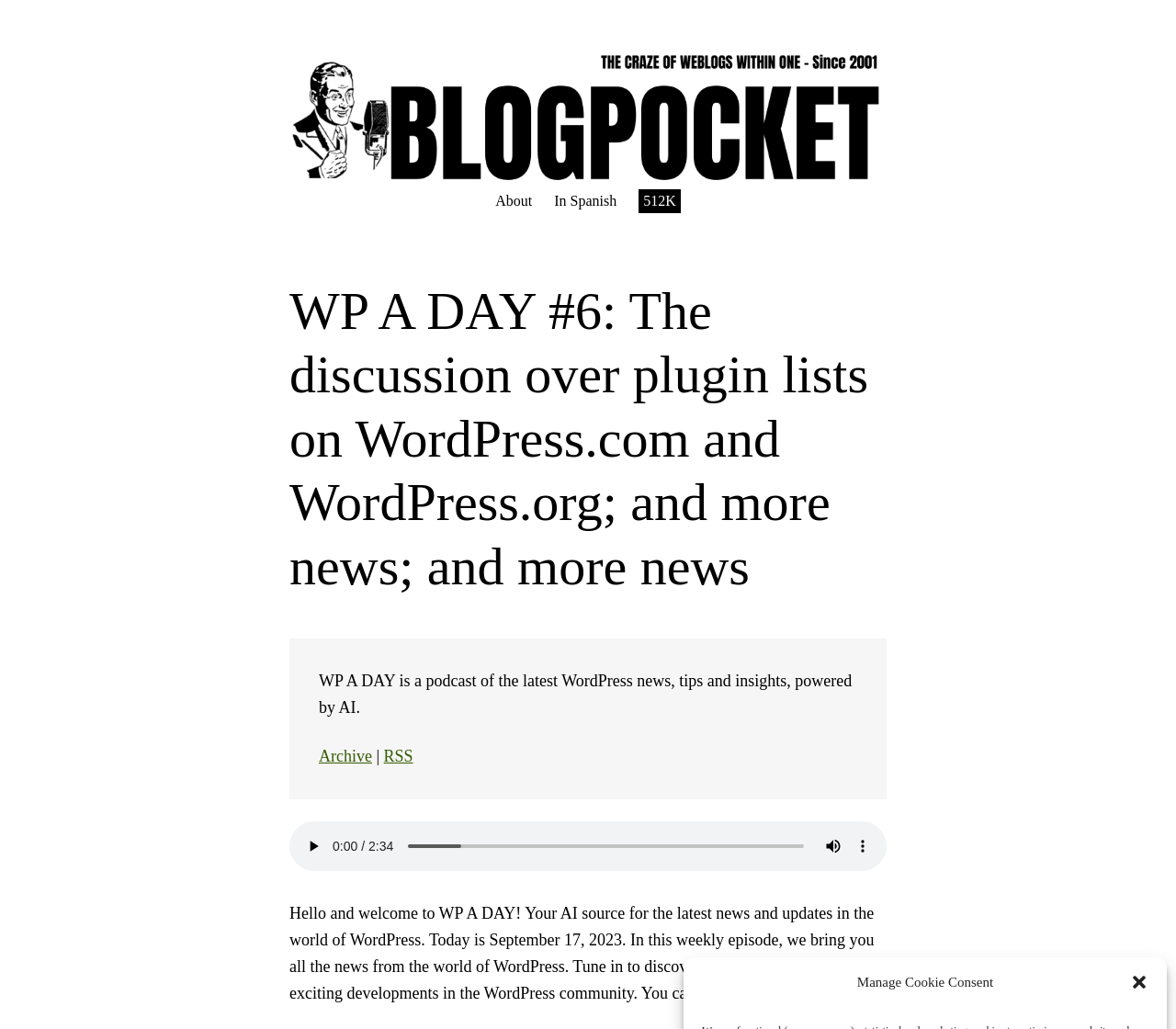Please reply with a single word or brief phrase to the question: 
What is the purpose of the button with the text 'play'?

To play the audio